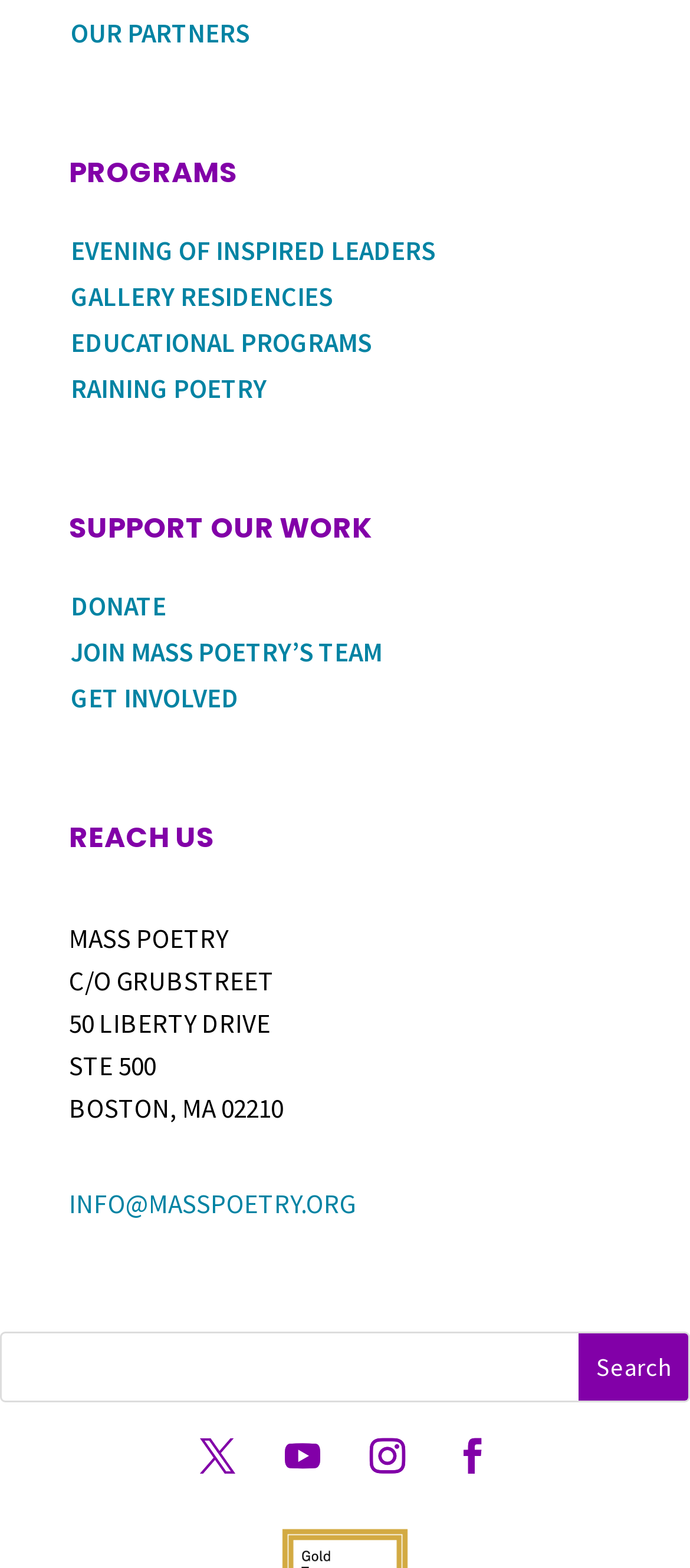Can you specify the bounding box coordinates of the area that needs to be clicked to fulfill the following instruction: "Go to the Home page"?

None